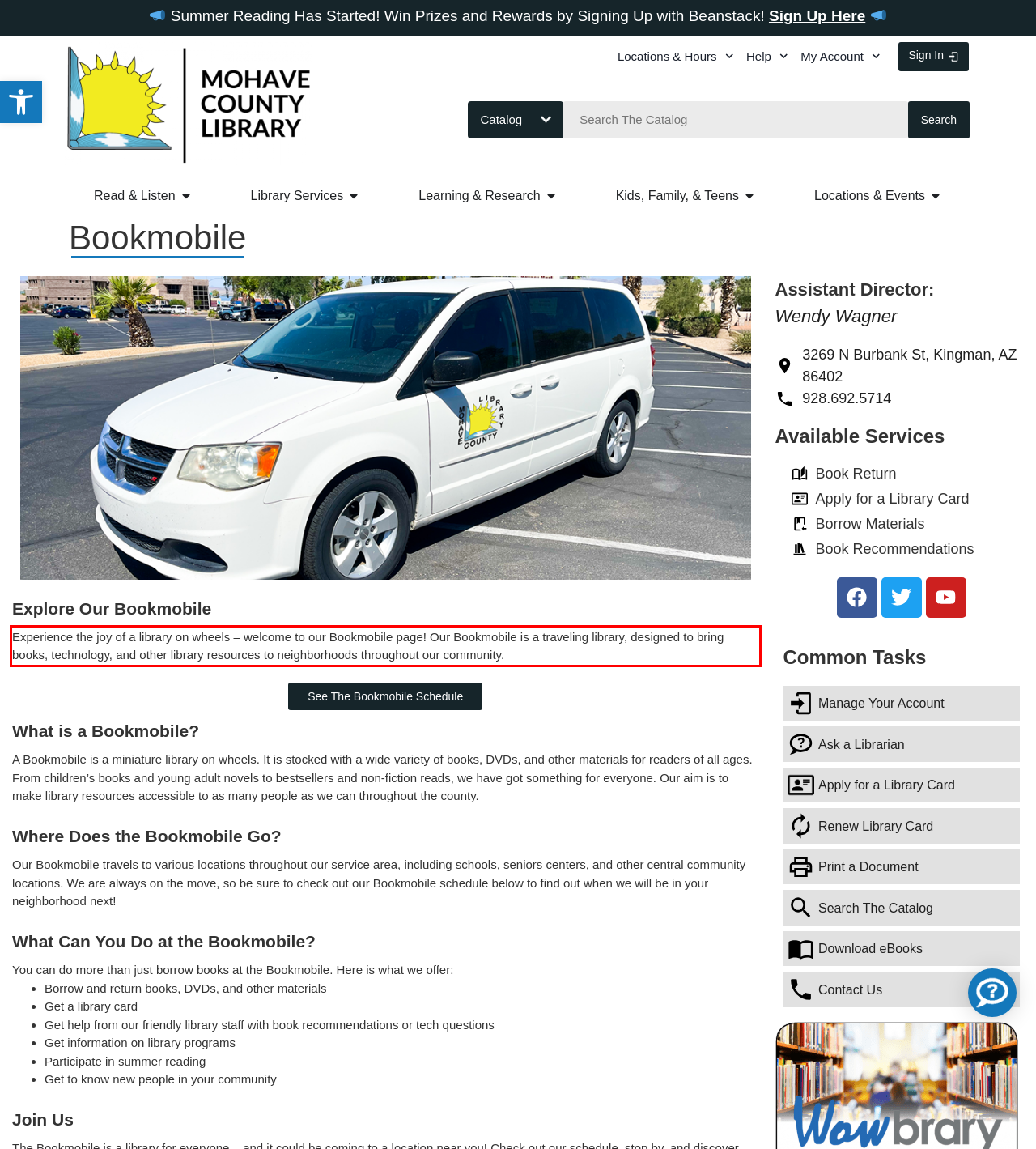There is a UI element on the webpage screenshot marked by a red bounding box. Extract and generate the text content from within this red box.

Experience the joy of a library on wheels – welcome to our Bookmobile page! Our Bookmobile is a traveling library, designed to bring books, technology, and other library resources to neighborhoods throughout our community.